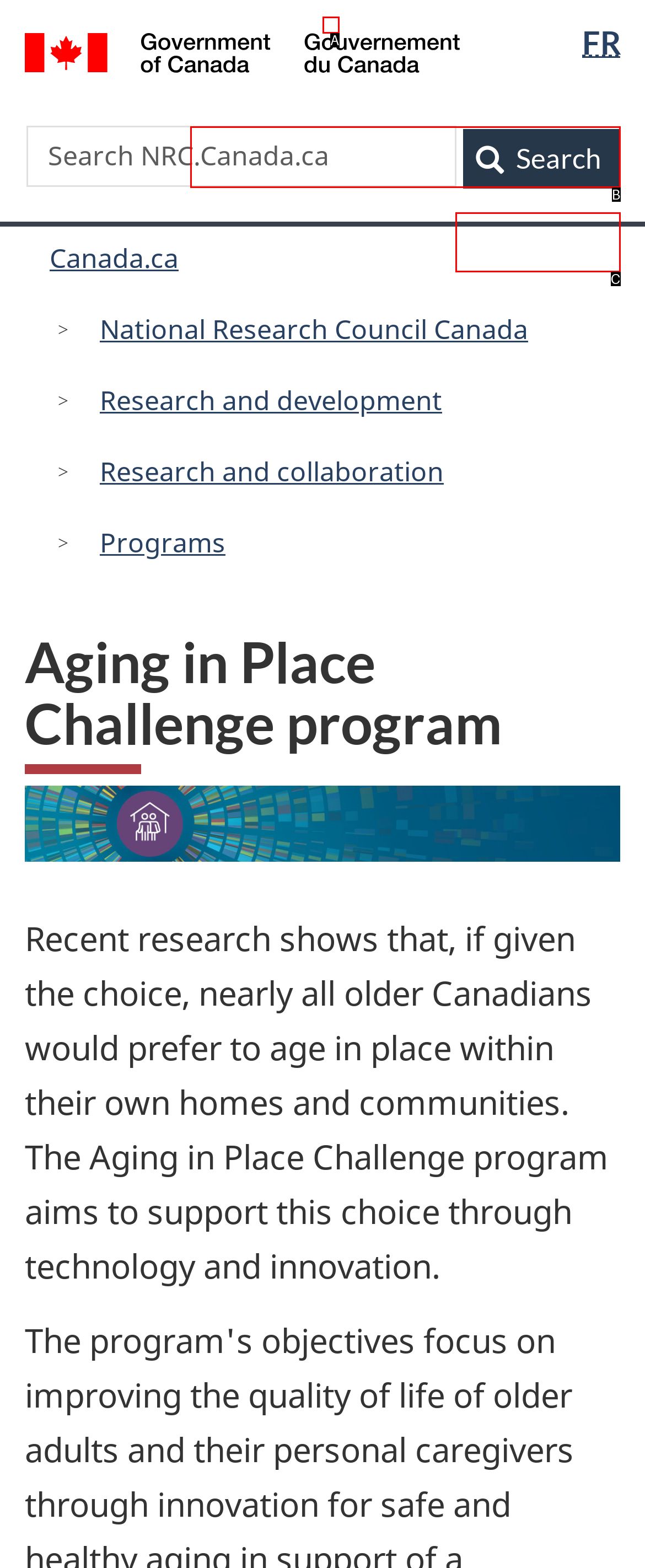Select the appropriate option that fits: Download
Reply with the letter of the correct choice.

None